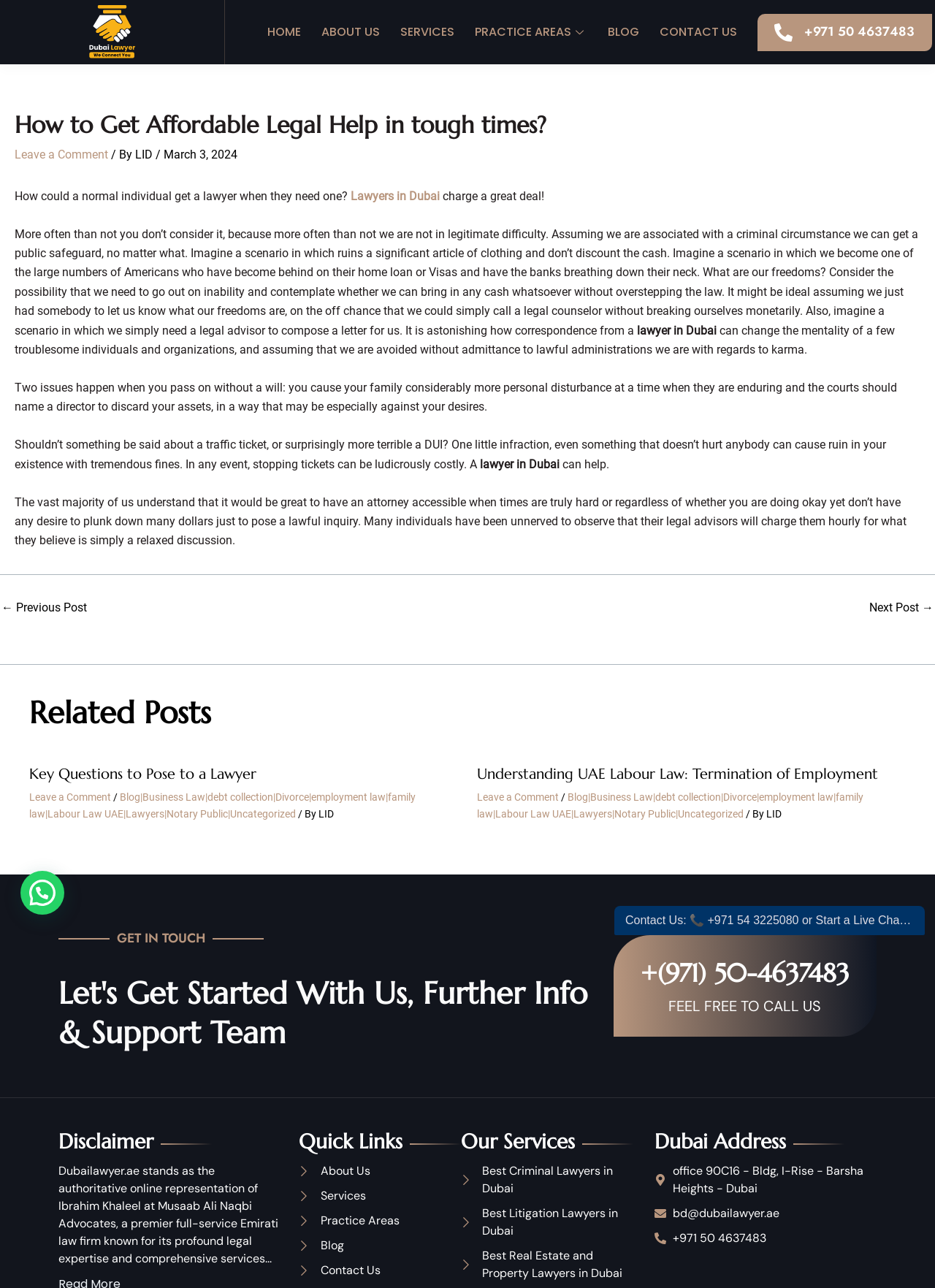Please find the bounding box coordinates for the clickable element needed to perform this instruction: "Check the Disclaimer".

[0.062, 0.876, 0.164, 0.897]